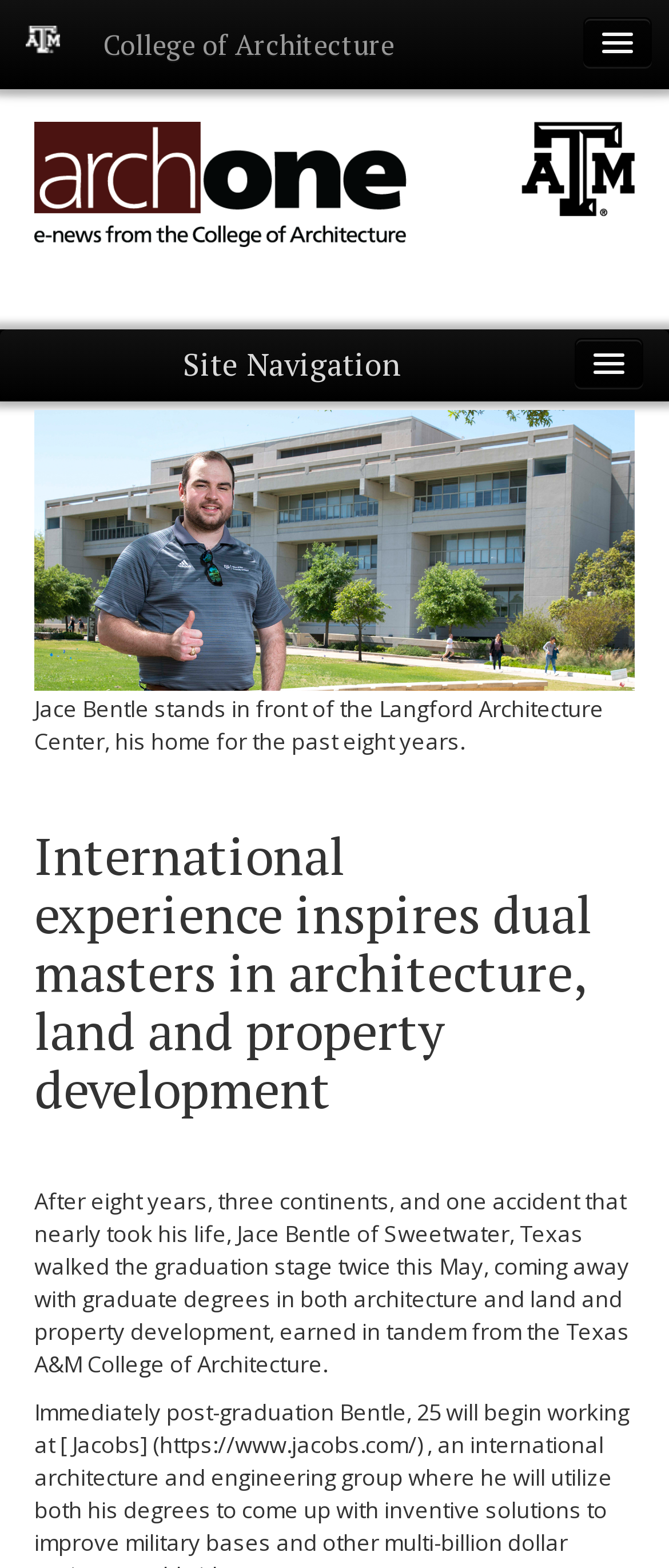Please provide the bounding box coordinates for the element that needs to be clicked to perform the following instruction: "Search for something". The coordinates should be given as four float numbers between 0 and 1, i.e., [left, top, right, bottom].

[0.051, 0.284, 0.615, 0.316]